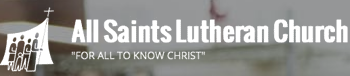Where is the church located?
Look at the image and respond with a one-word or short phrase answer.

Palatine, IN